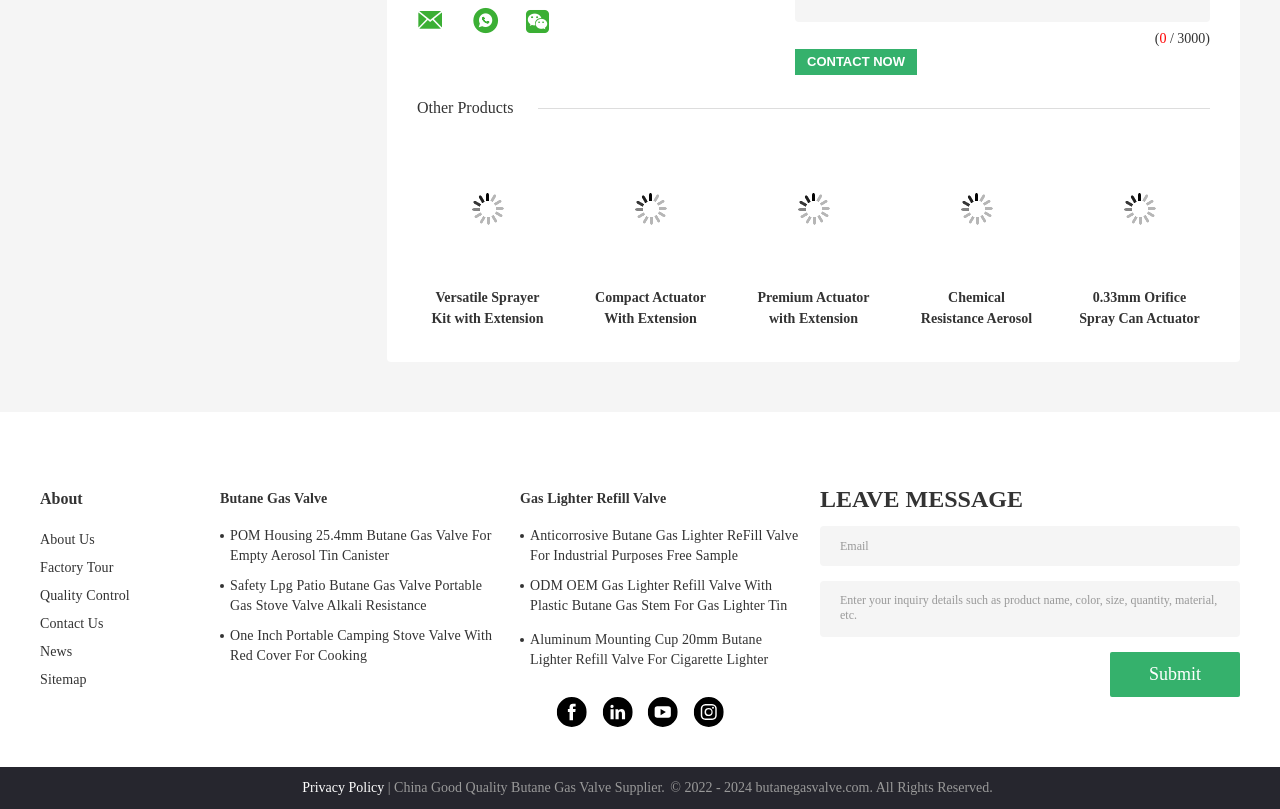Determine the bounding box coordinates of the clickable element to complete this instruction: "Submit the inquiry". Provide the coordinates in the format of four float numbers between 0 and 1, [left, top, right, bottom].

[0.867, 0.806, 0.969, 0.862]